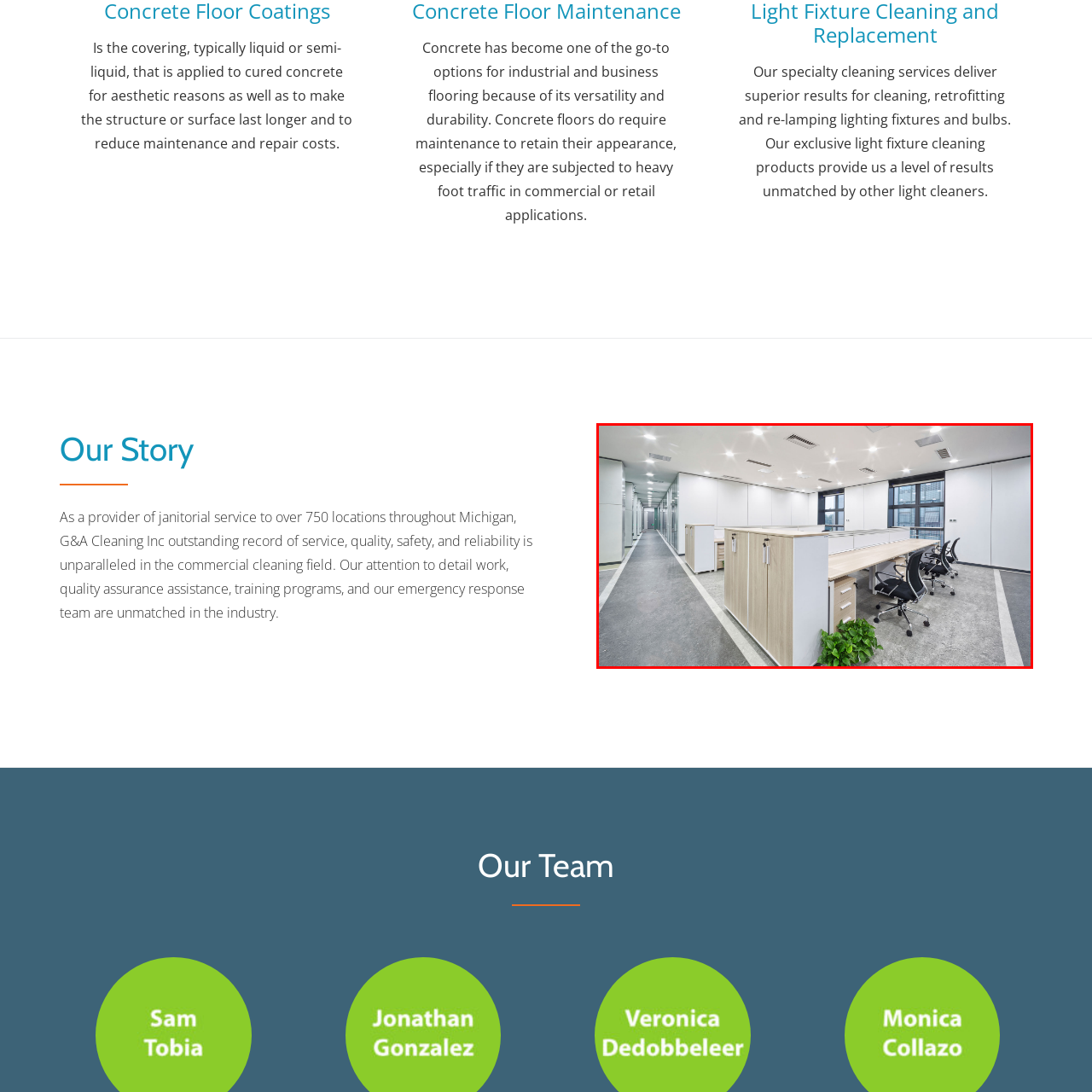Check the content in the red bounding box and reply to the question using a single word or phrase:
What is the purpose of the potted plants?

To promote calm and well-being